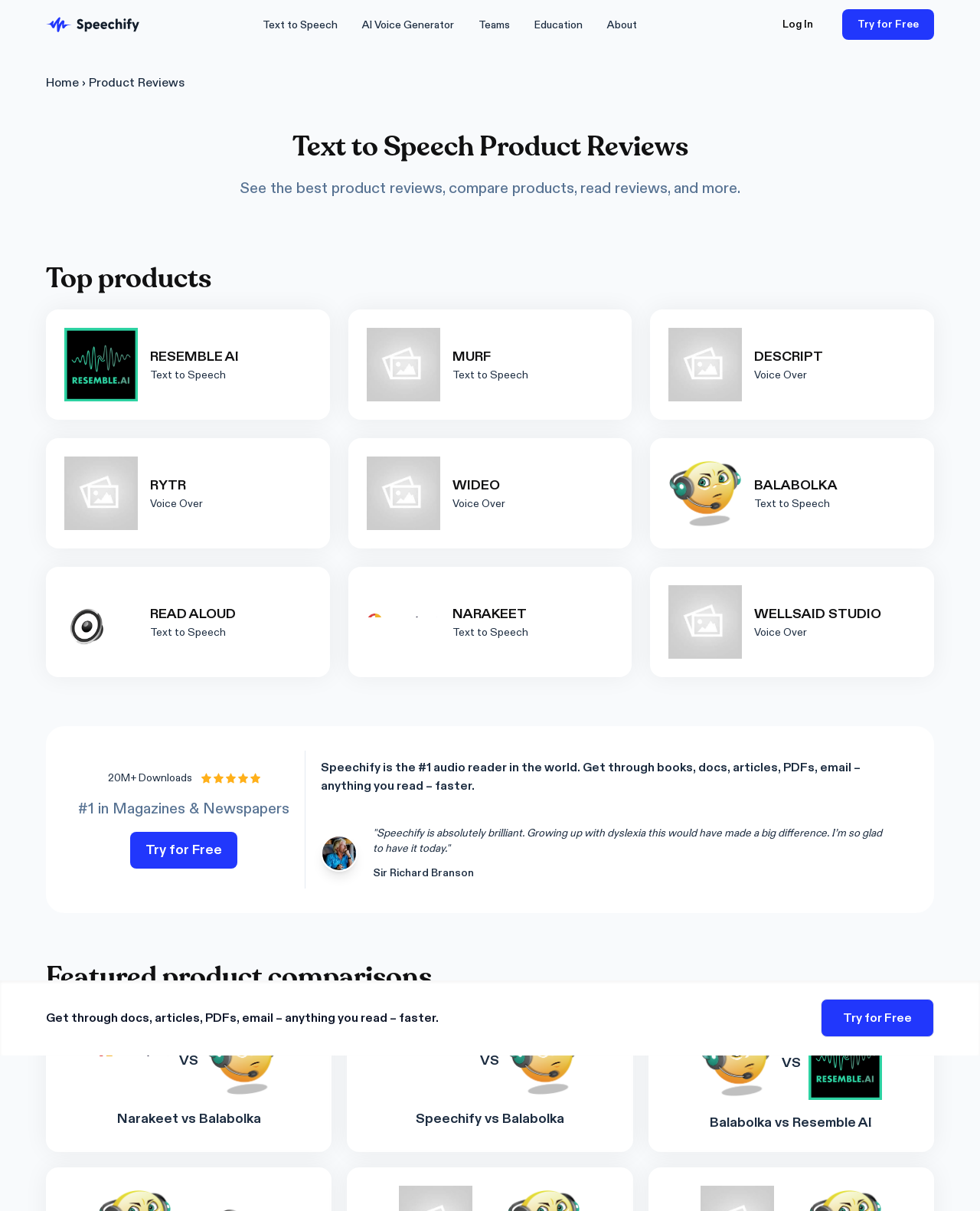Generate an in-depth caption that captures all aspects of the webpage.

This webpage is a product review and comparison platform, specifically focused on text-to-speech and voice-over products. At the top, there is a navigation menu with links to "Text to Speech", "AI Voice Generator", "Teams", "Education", and "About". On the right side of the navigation menu, there are links to "Log In" and "Try for Free".

Below the navigation menu, there is a heading that reads "Text to Speech Product Reviews" followed by a brief description of the platform. Underneath, there is a section titled "Top products" that features a list of product reviews, each with an image, heading, and a brief description. The products listed include Resemble AI, MURF, DESCRIPT, RYTR, WIDEO, BALABOLKA, READ ALOUD, NARAKEET, and WELLSAID STUDIO.

Each product review has a link to read more, and some of them have a "Text to Speech" or "Voice Over" label. The products are arranged in a grid layout, with three products per row.

Further down the page, there is a section that highlights the popularity of the platform, with a statistic "20M+ Downloads" and a badge that reads "#1 in Magazines & Newspapers". There is also a call-to-action button to "Try for Free" and a brief description of the platform's benefits.

Below that, there is a testimonial from Sir Richard Branson, the founder of Virgin Group, who praises the platform as "absolutely brilliant".

The next section is titled "Featured product comparisons" and features a series of product comparisons, including Narakeet vs Balabolka, Speechify vs Balabolka, and Balabolka vs Resemble AI. Each comparison has images of the products being compared, with a "VS" label in between.

Finally, there is a repeated call-to-action to "Try for Free" and a reminder that the platform can help users get through documents, articles, PDFs, and email faster.